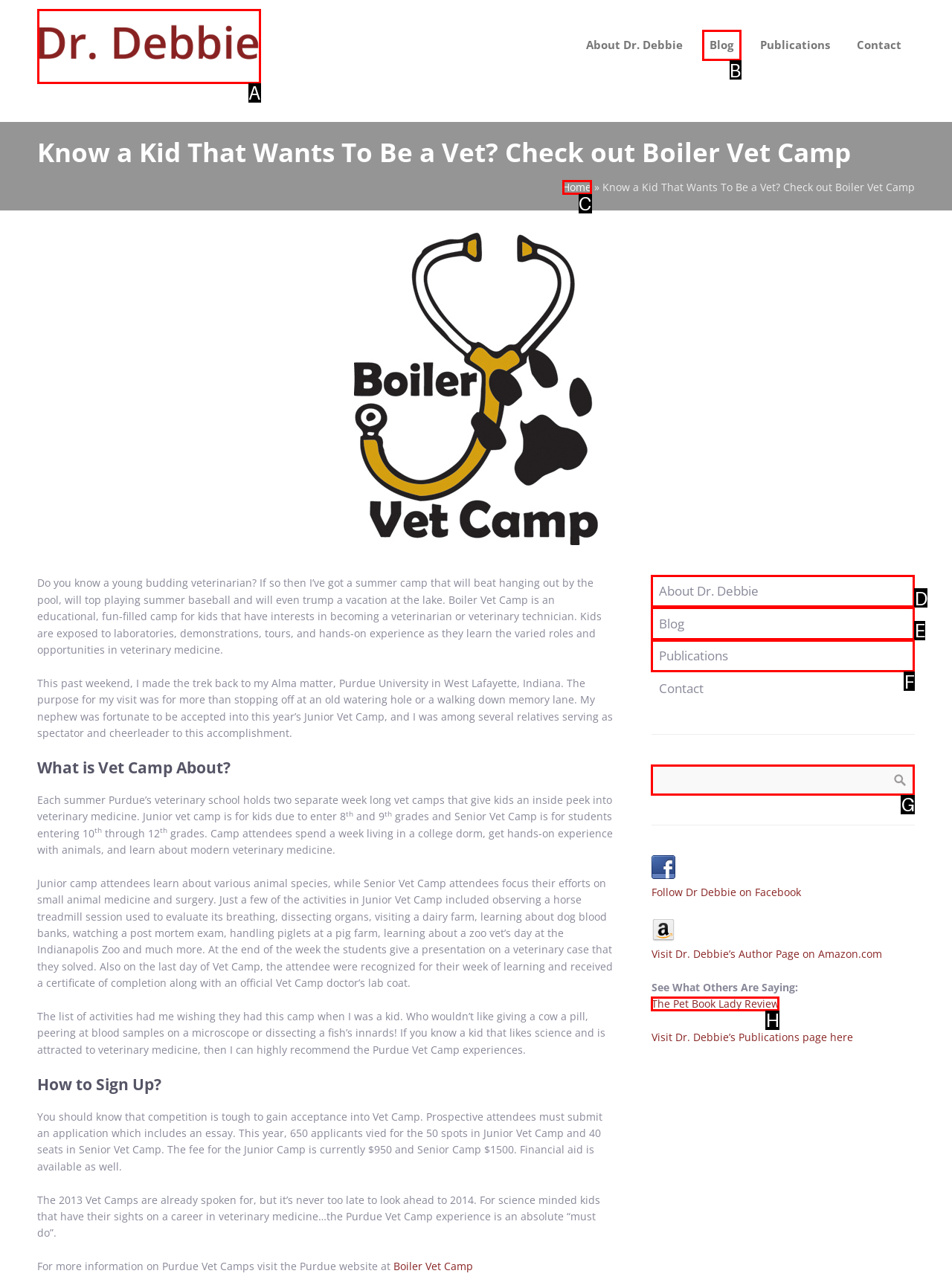From the given options, find the HTML element that fits the description: Follow up to Cox notice. Reply with the letter of the chosen element.

None